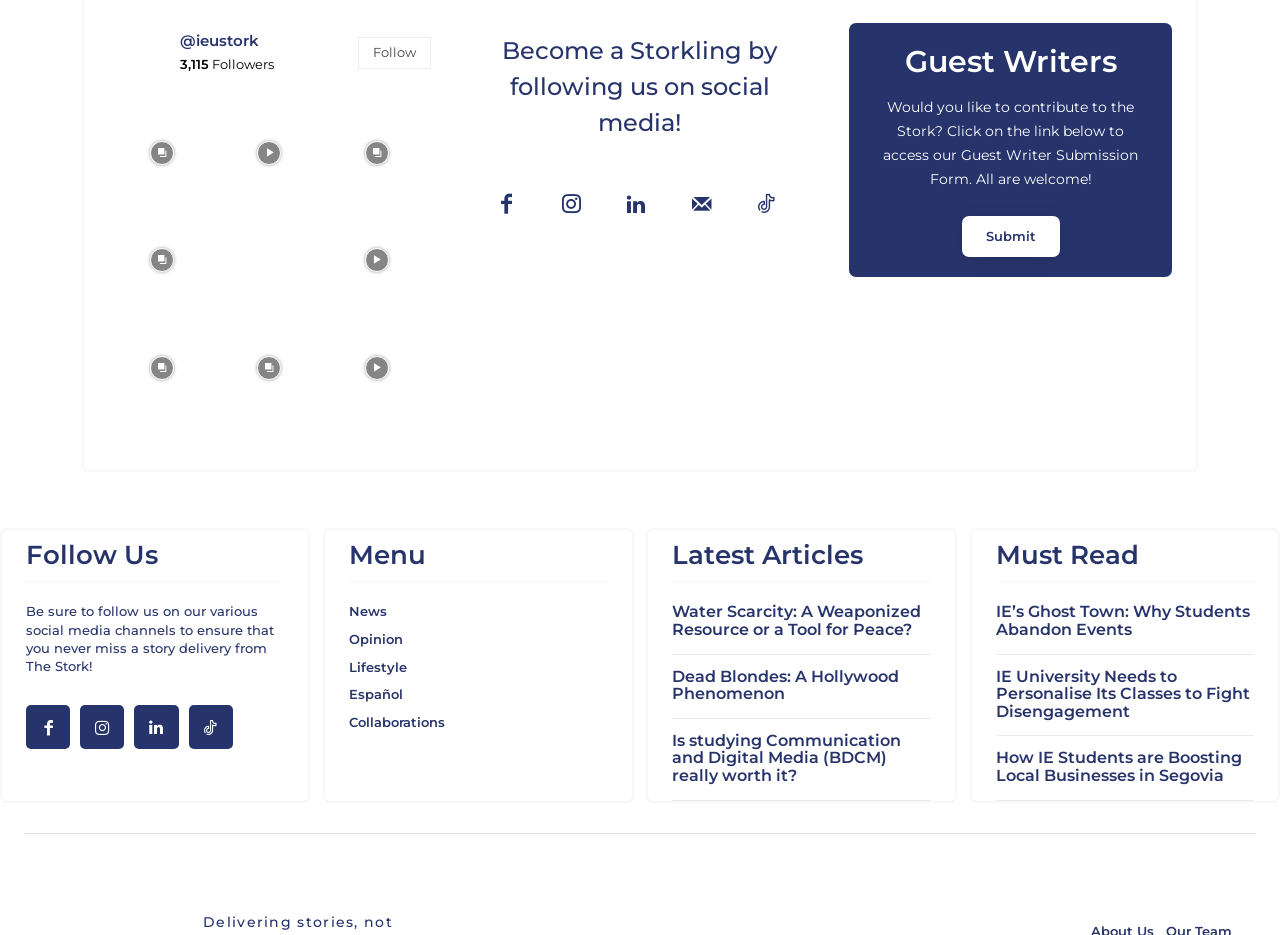Indicate the bounding box coordinates of the clickable region to achieve the following instruction: "View the latest news."

[0.273, 0.646, 0.475, 0.663]